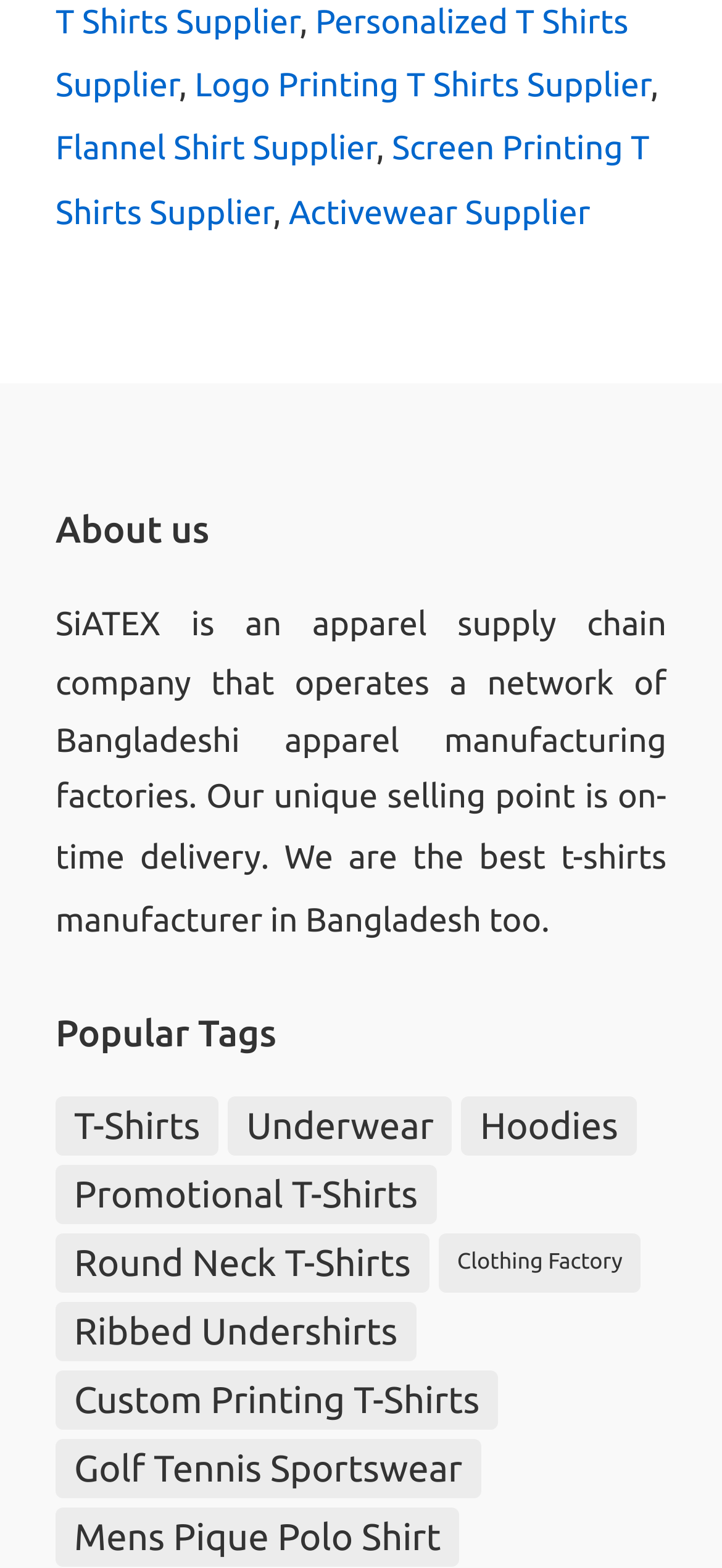Provide a short answer using a single word or phrase for the following question: 
What is SiATEX?

apparel supply chain company